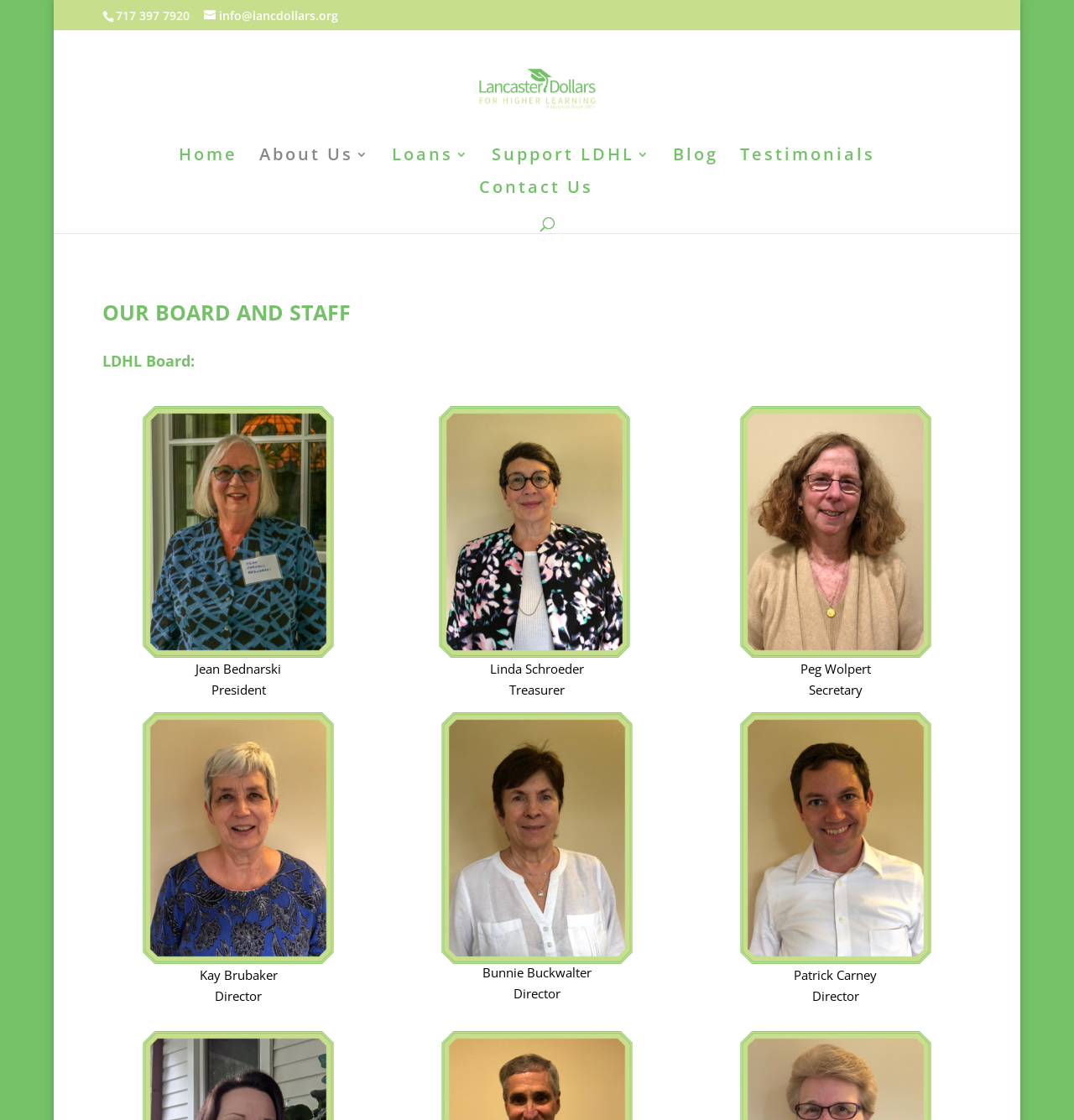Who is the President of LDHL?
Using the image as a reference, give an elaborate response to the question.

I found the President's name by looking at the heading 'LDHL Board:' and then finding the corresponding StaticText element with the text 'Jean Bednarski' and 'President'.